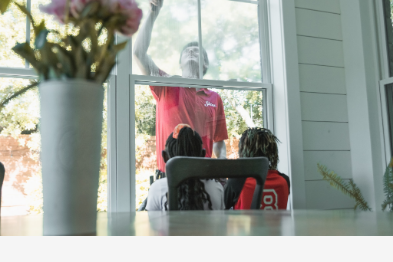Provide an in-depth description of the image.

In a bright and inviting interior, a professional window cleaner in a red shirt is seen diligently cleaning the exterior of a large window. Through this glass, two children with braided hair sit in a decorative chair, observing the process with curiosity. The scene captures the interaction between the outside and inside worlds, showcasing the importance of cleanliness and maintenance for a welcoming home environment. A stylish vase of flowers sits on a wooden table in the foreground, adding a touch of warmth and life to the atmosphere. This moment highlights the benefits of professional window cleaning, essential for enhancing the visual appeal of one’s living space and ensuring a clear view to the vibrant outdoors.